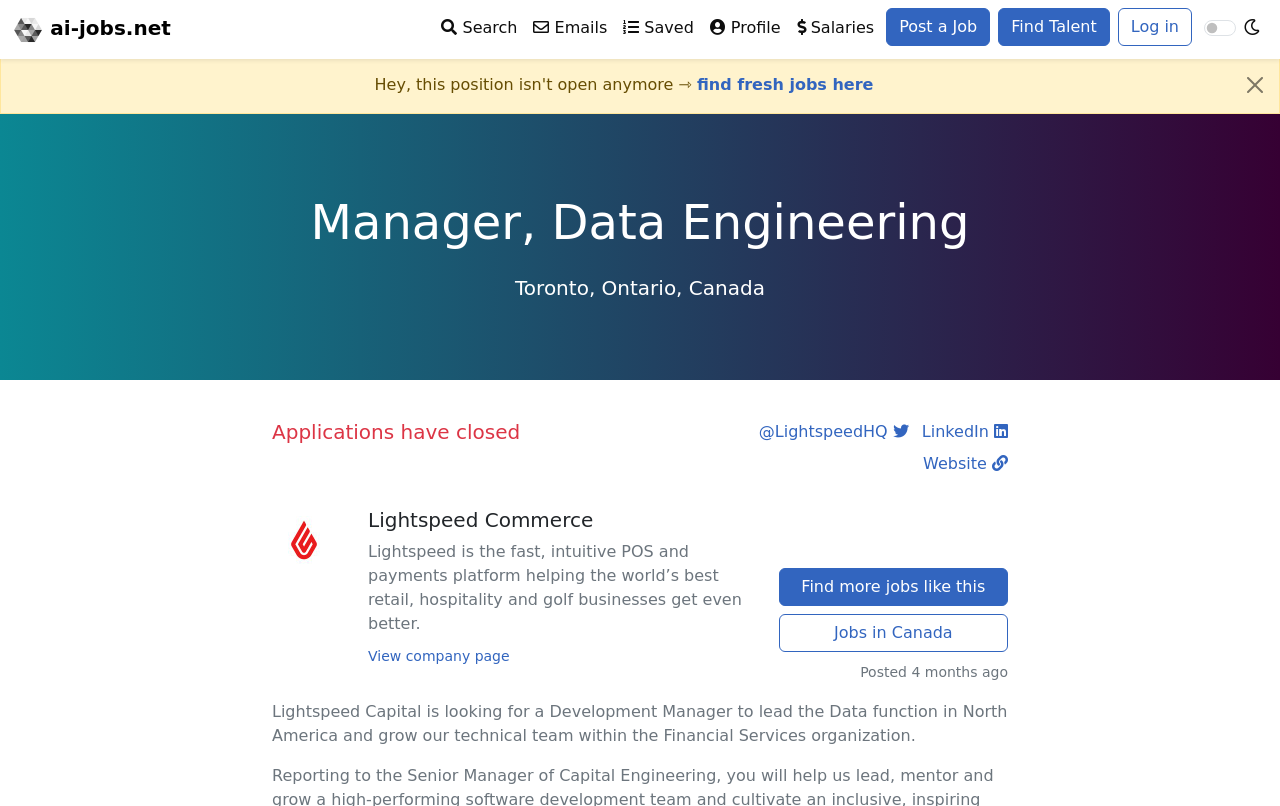What is the current status of the job application?
Can you provide a detailed and comprehensive answer to the question?

I found the current status of the job application by looking at the heading 'Applications have closed' which is below the job title and location.